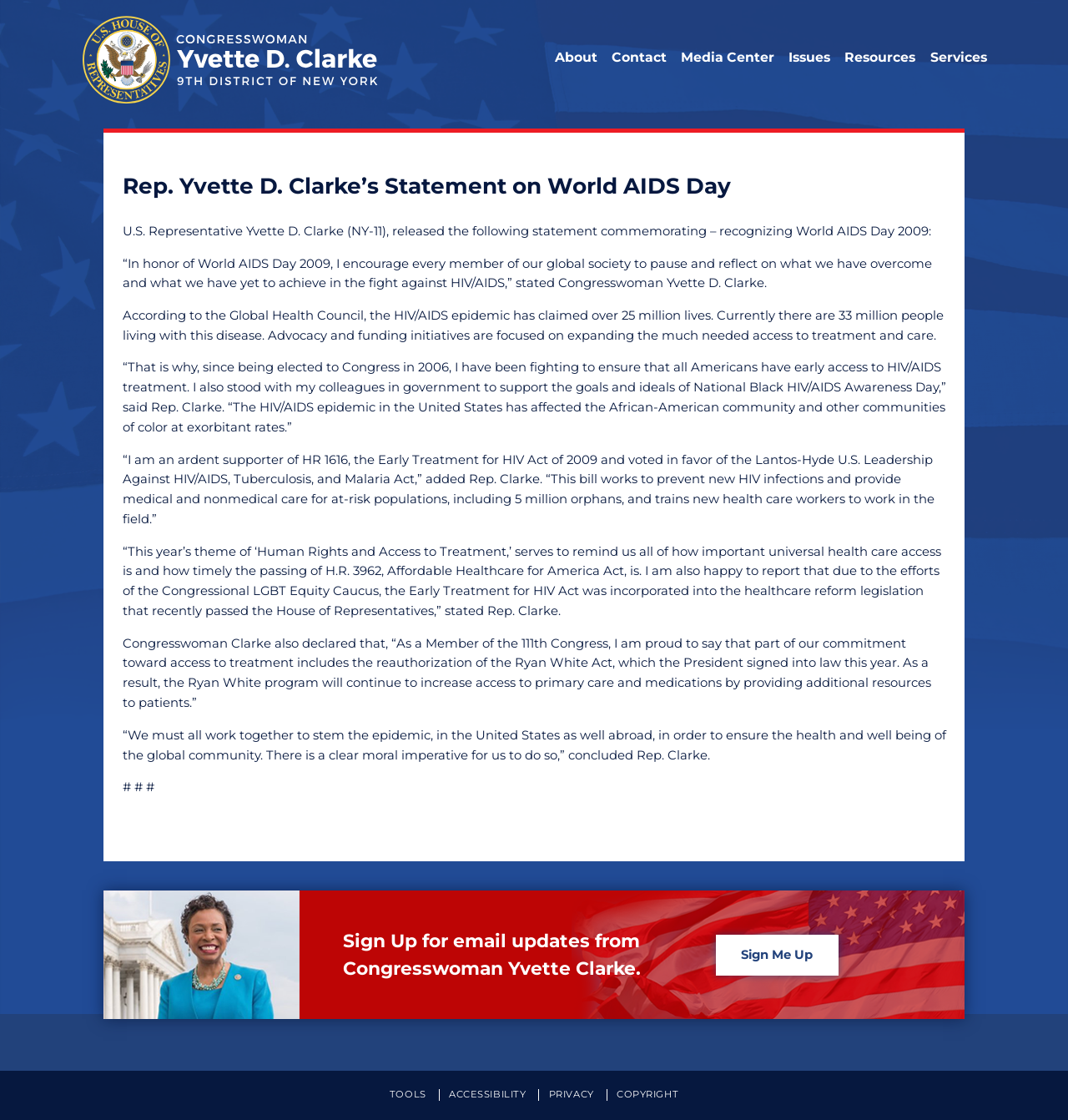Please specify the coordinates of the bounding box for the element that should be clicked to carry out this instruction: "Learn about Healthcare Reform". The coordinates must be four float numbers between 0 and 1, formatted as [left, top, right, bottom].

[0.745, 0.19, 0.903, 0.211]